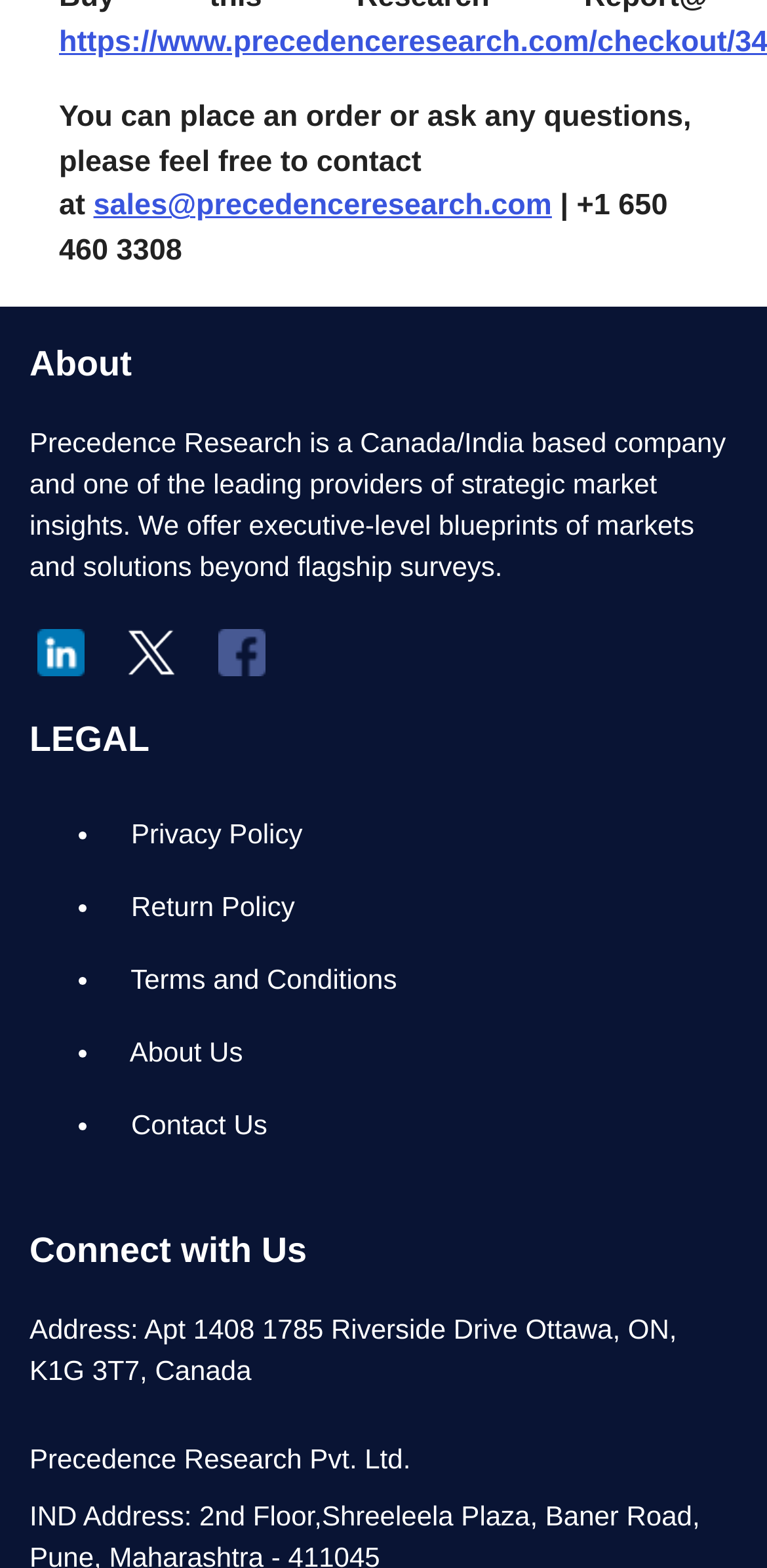Answer the question using only a single word or phrase: 
What is the company's email address?

sales@precedenceresearch.com